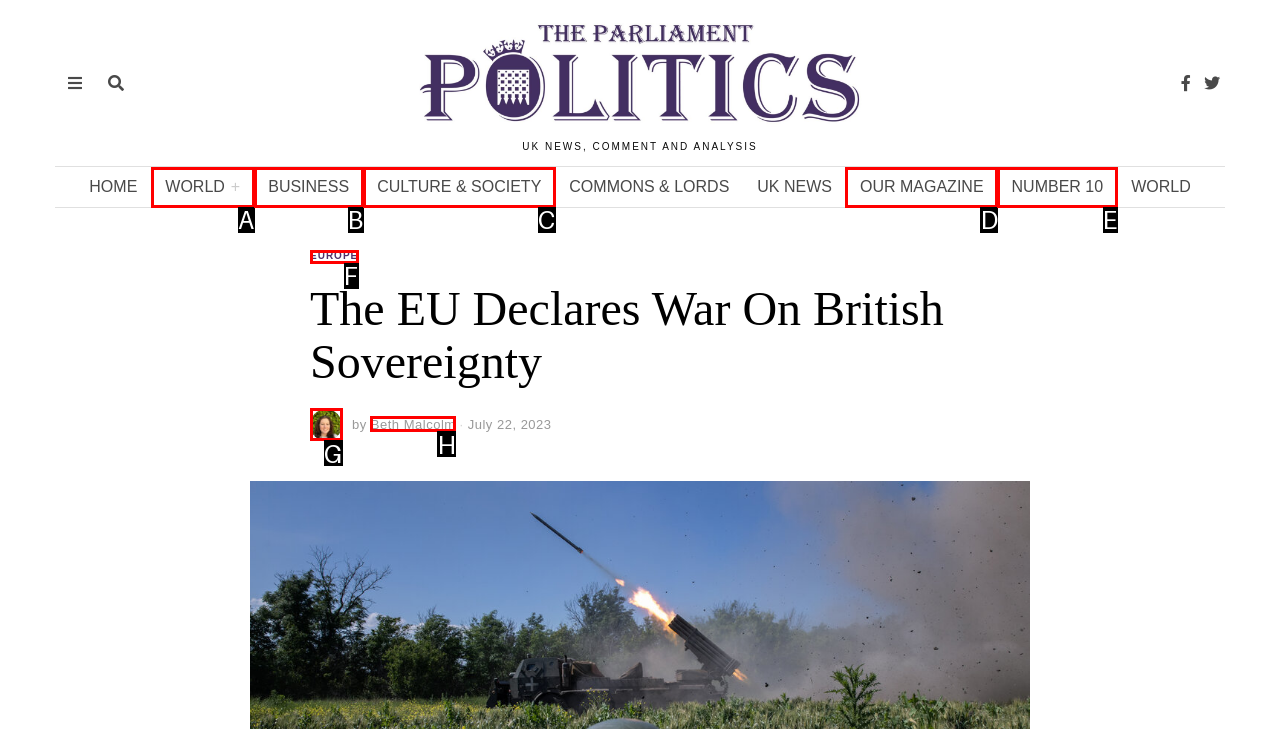Match the option to the description: Start
State the letter of the correct option from the available choices.

None